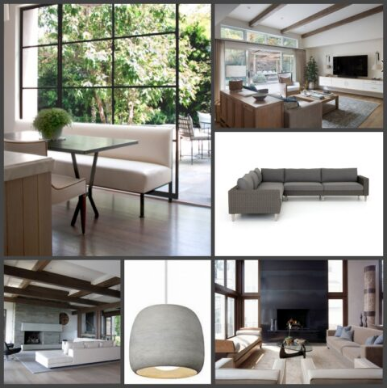Give a detailed account of the visual content in the image.

This moodboard showcases a carefully curated collection of images reflecting a modern and inviting design vision for a custom home. The top section features a spacious living area adorned with large windows that allow natural light to flood in, creating an airy ambiance. A sleek media console sits against a neutral wall, while exposed ceiling beams add character and warmth.

Adjacent to the living area, the moodboard includes a contemporary dining space with a stylish table and chairs, perfect for gatherings. Highlighting functionality and elegance, a modern sectional sofa in a muted tone suggests comfort and relaxation.

At the bottom, the moodboard presents design elements such as a chic pendant light, which adds finesse to the overall decor, and a cozy seating arrangement with a modern fireplace, emphasizing the home’s inviting atmosphere. Throughout, this collection aims to capture the essence of the client's wishlist, including a linear gas fireplace, a welcoming layout, and a harmonious blend of modern aesthetics and comfort for their dream home.